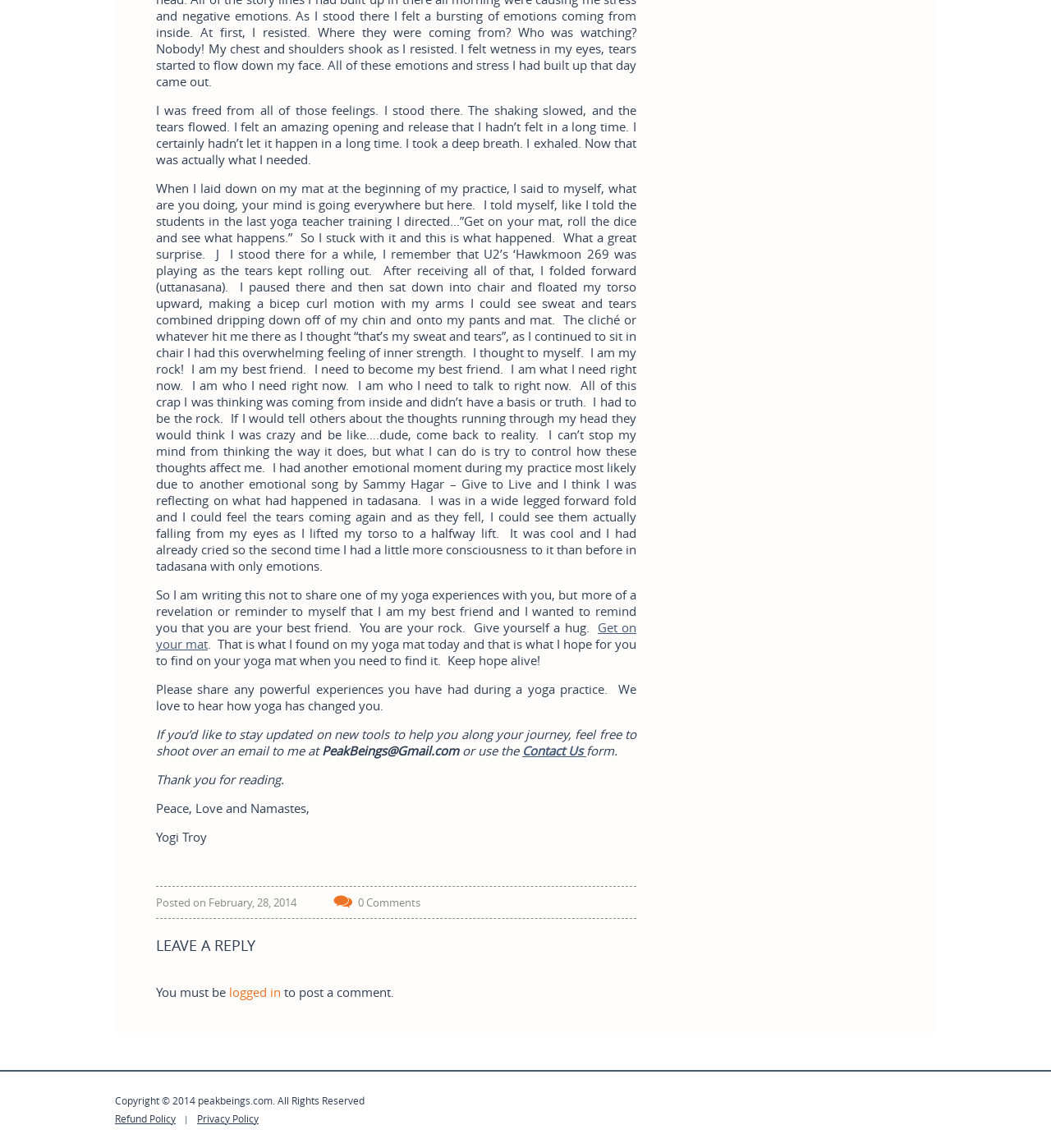Given the element description "Refund Policy", identify the bounding box of the corresponding UI element.

[0.109, 0.969, 0.167, 0.98]